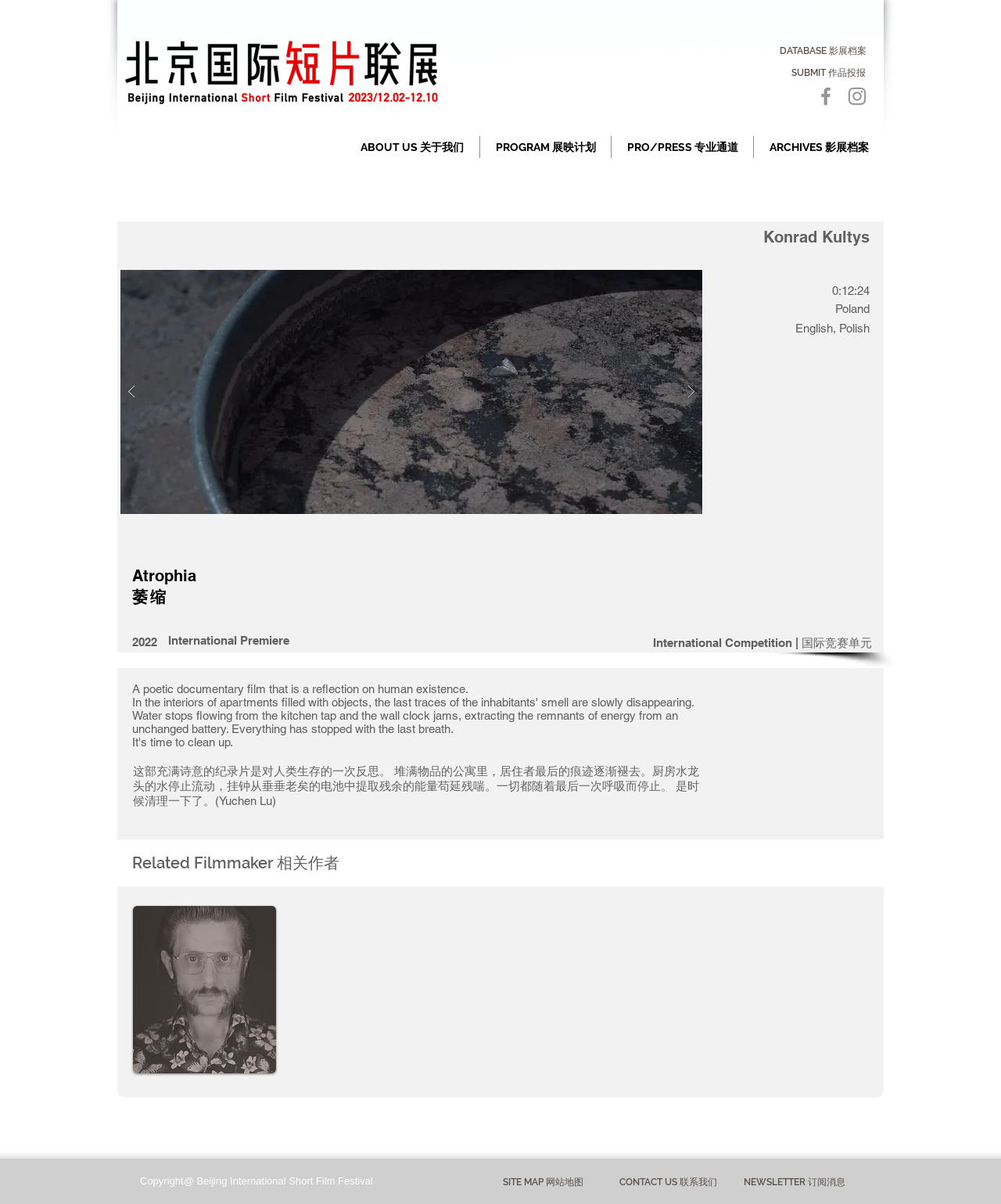Give a concise answer using one word or a phrase to the following question:
What is the duration of the film?

0:12:24